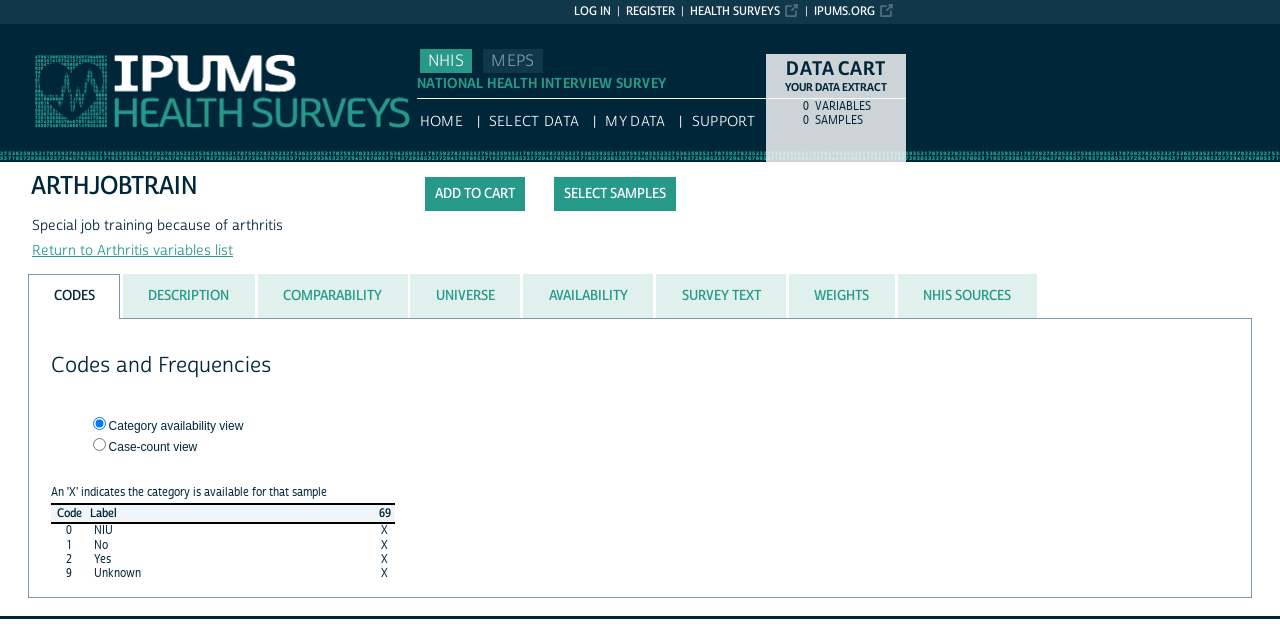Could you locate the bounding box coordinates for the section that should be clicked to accomplish this task: "Click the 'Return to Arthritis variables list' link".

[0.025, 0.377, 0.182, 0.405]